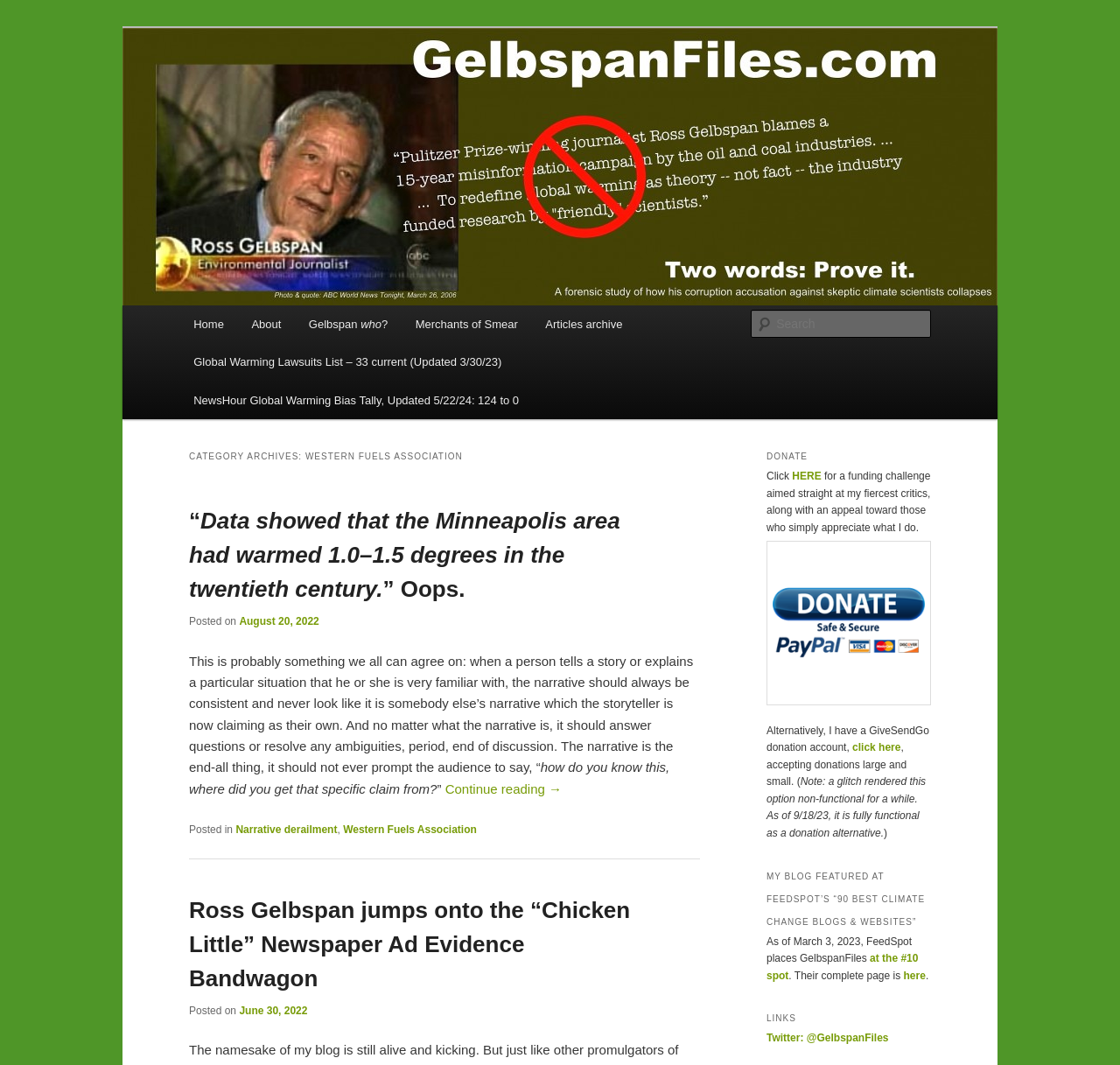Please determine the bounding box coordinates of the element to click in order to execute the following instruction: "Read the article '“Data showed that the Minneapolis area had warmed 1.0–1.5 degrees in the twentieth century.” Oops.'". The coordinates should be four float numbers between 0 and 1, specified as [left, top, right, bottom].

[0.169, 0.477, 0.554, 0.566]